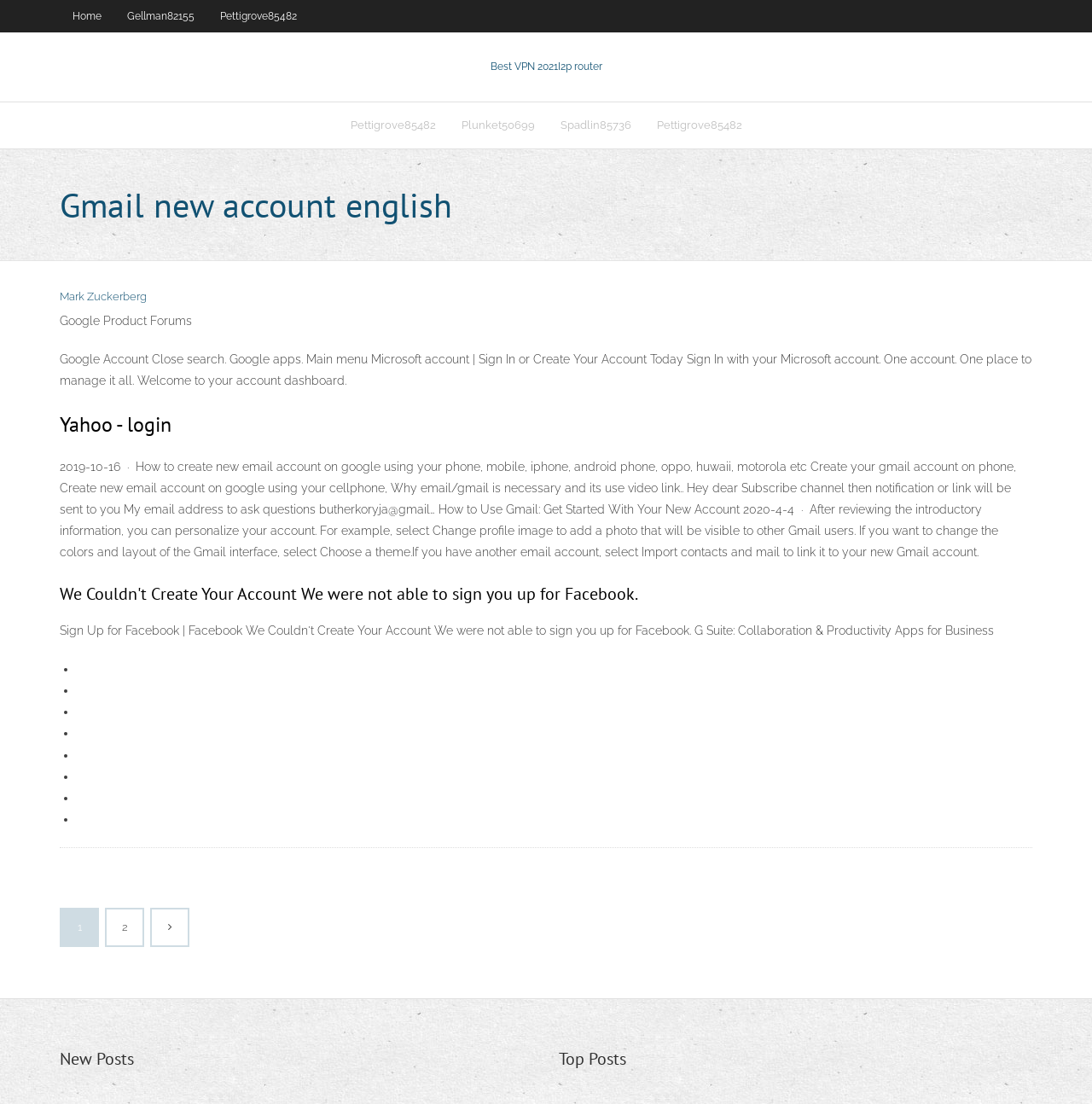Please extract the title of the webpage.

Gmail new account english